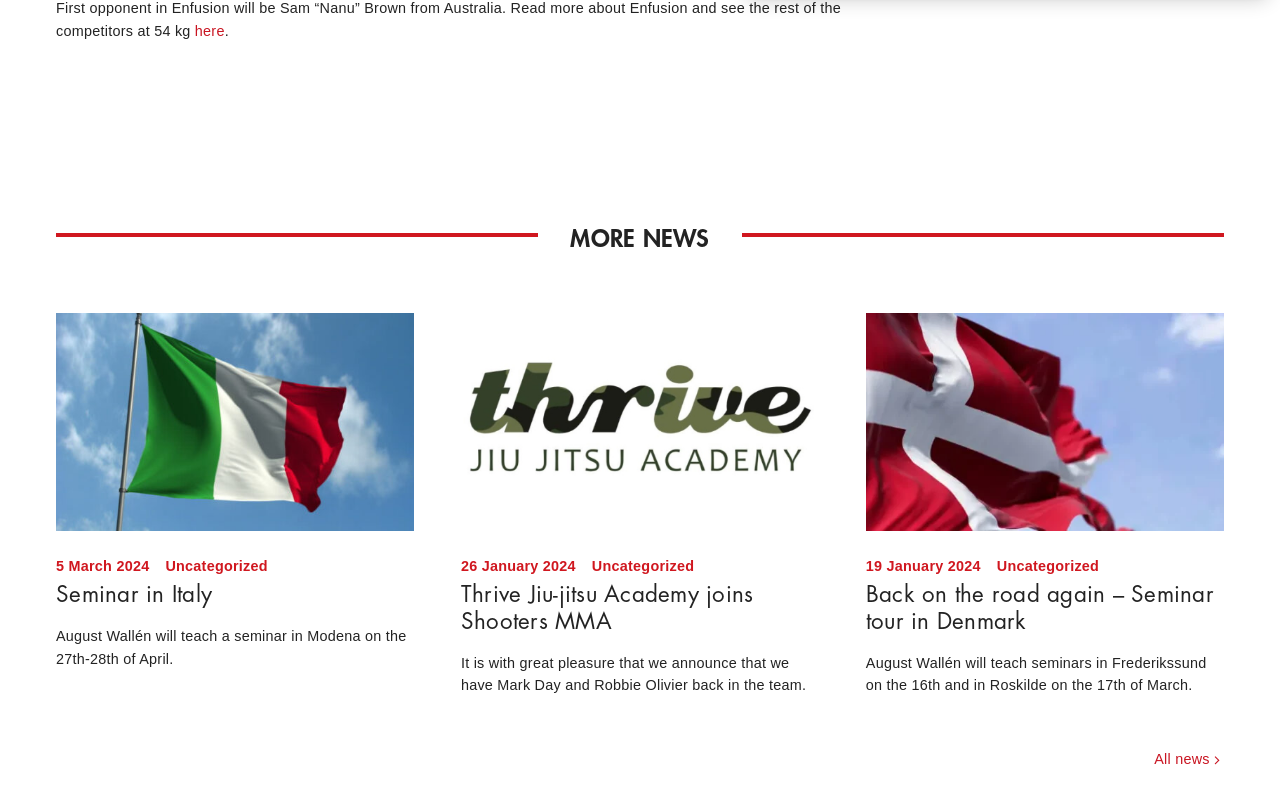Using the provided description All news, find the bounding box coordinates for the UI element. Provide the coordinates in (top-left x, top-left y, bottom-right x, bottom-right y) format, ensuring all values are between 0 and 1.

[0.044, 0.947, 0.956, 0.968]